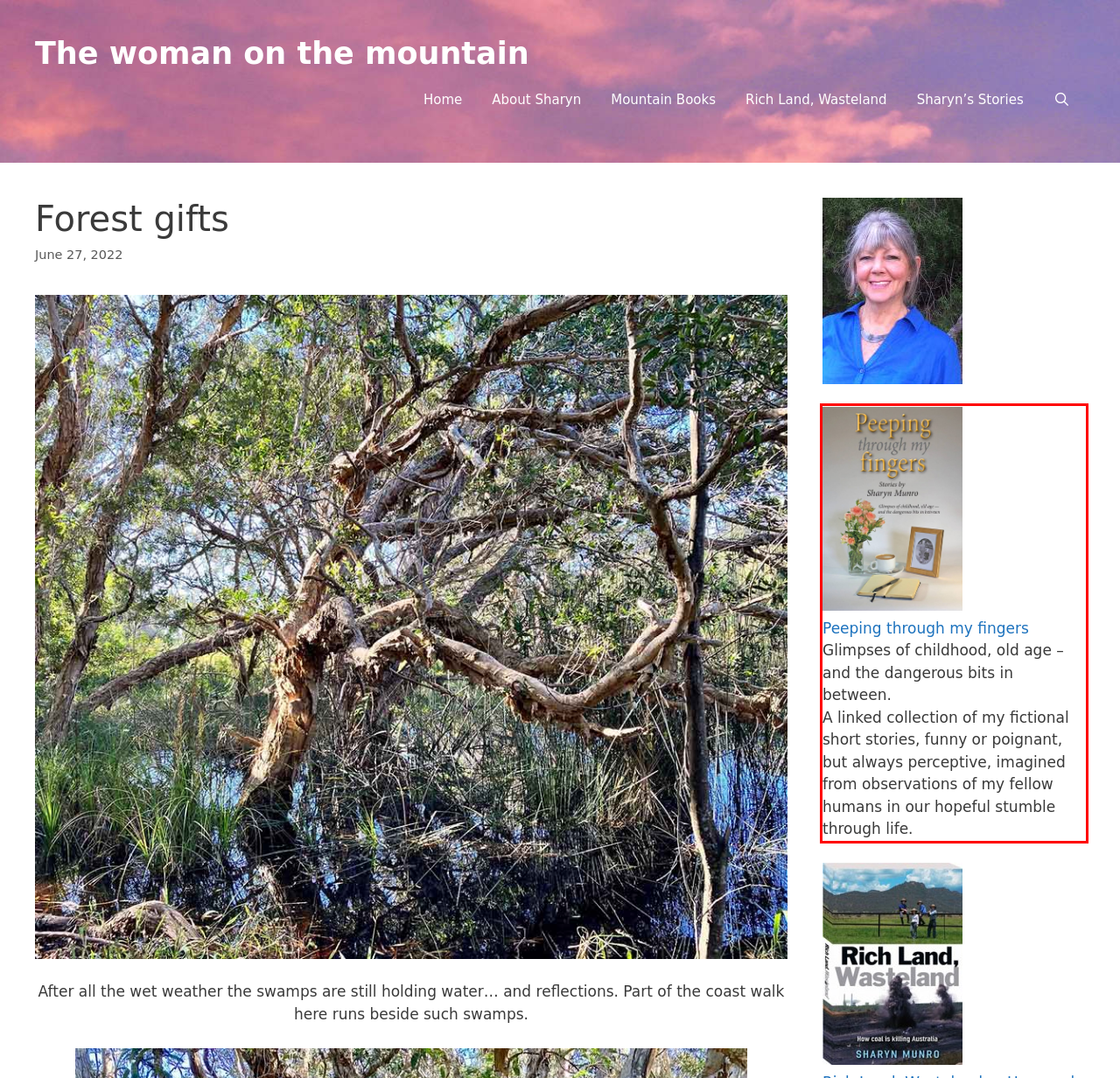Examine the screenshot of the webpage, locate the red bounding box, and generate the text contained within it.

Peeping through my fingers Glimpses of childhood, old age – and the dangerous bits in between. A linked collection of my fictional short stories, funny or poignant, but always perceptive, imagined from observations of my fellow humans in our hopeful stumble through life.